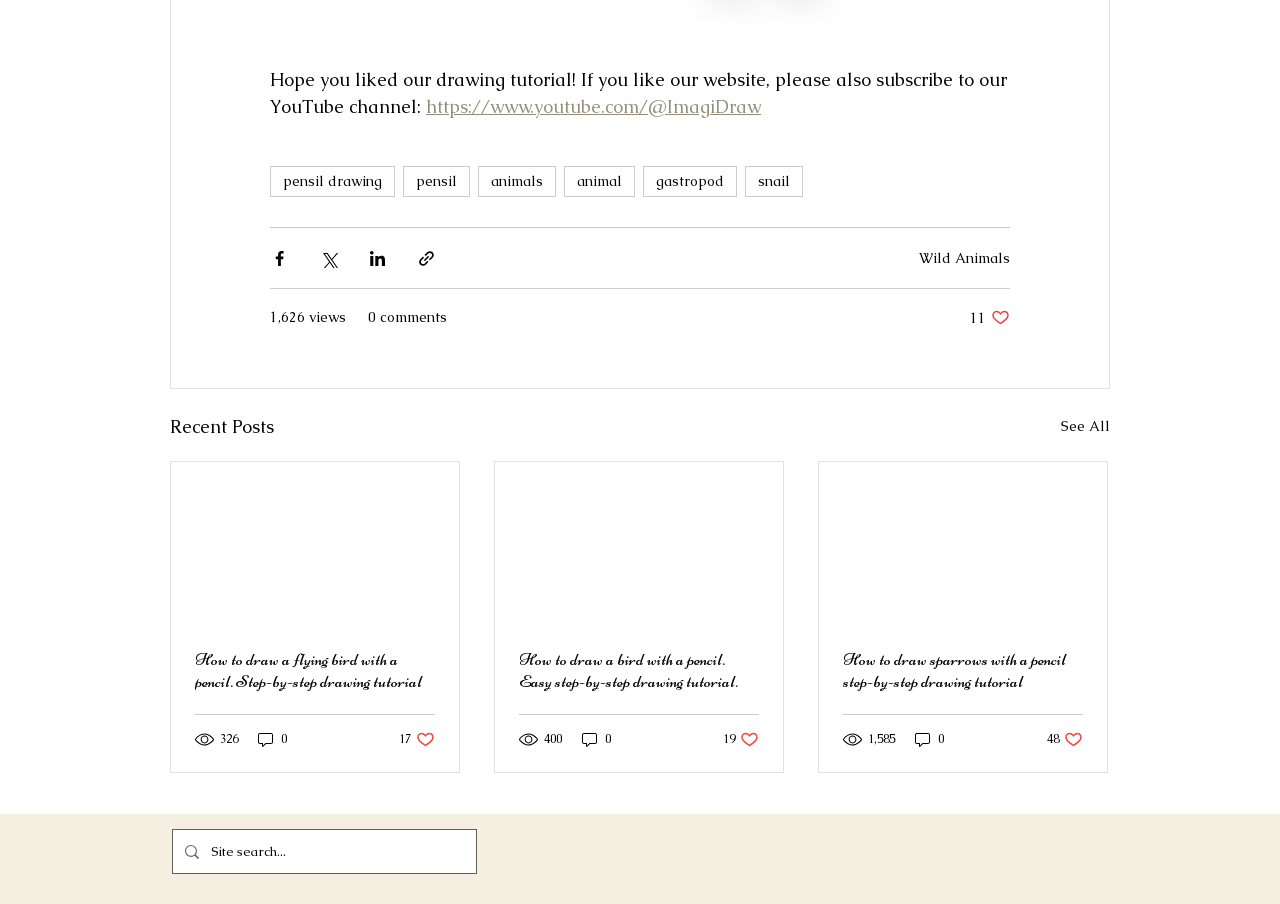Using the description "Reprints", locate and provide the bounding box of the UI element.

None